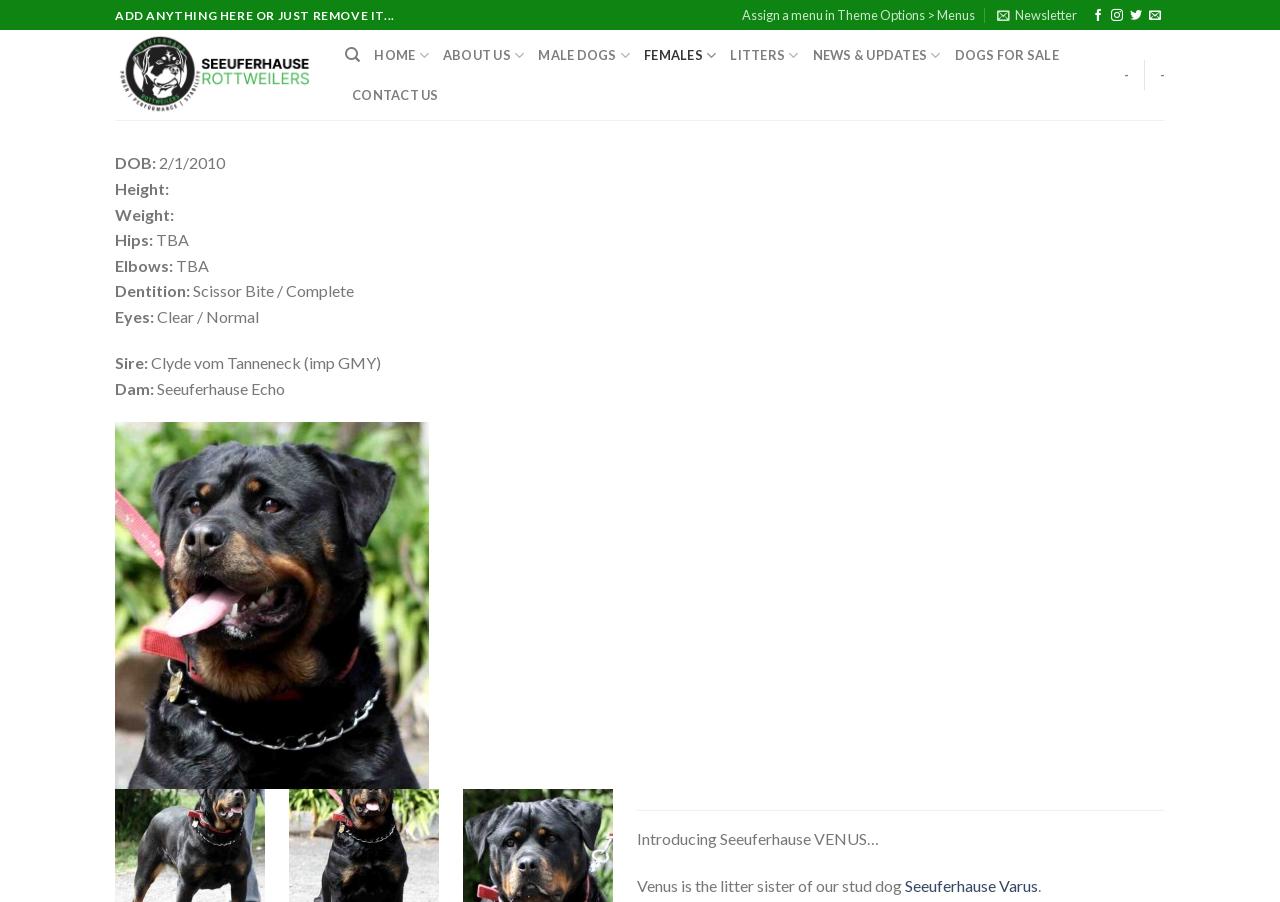Show me the bounding box coordinates of the clickable region to achieve the task as per the instruction: "Go to the home page".

[0.292, 0.039, 0.335, 0.084]